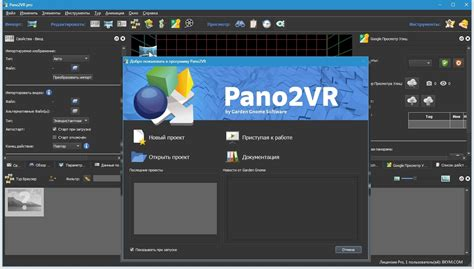Explain the image with as much detail as possible.

The image displays the user interface of Pano2VR, a software application designed for creating interactive panoramic views. The interface features a sleek, modern design with various panels and tools. At the center is the logo of Pano2VR prominently displayed, accompanied by geometric shapes in vibrant colors, which hint at the application's focus on 3D interactions. 

To the left, there are sections labeled in another language, suggesting options such as "New Project," "Open Project," and "Documentation," indicating functionality for users to manage their projects easily. The layout appears organized with different tool panels, allowing for user-friendly navigation. This interface illustrates the capabilities of Pano2VR for users looking to enhance their virtual tour experiences through advanced editing and interactive features.